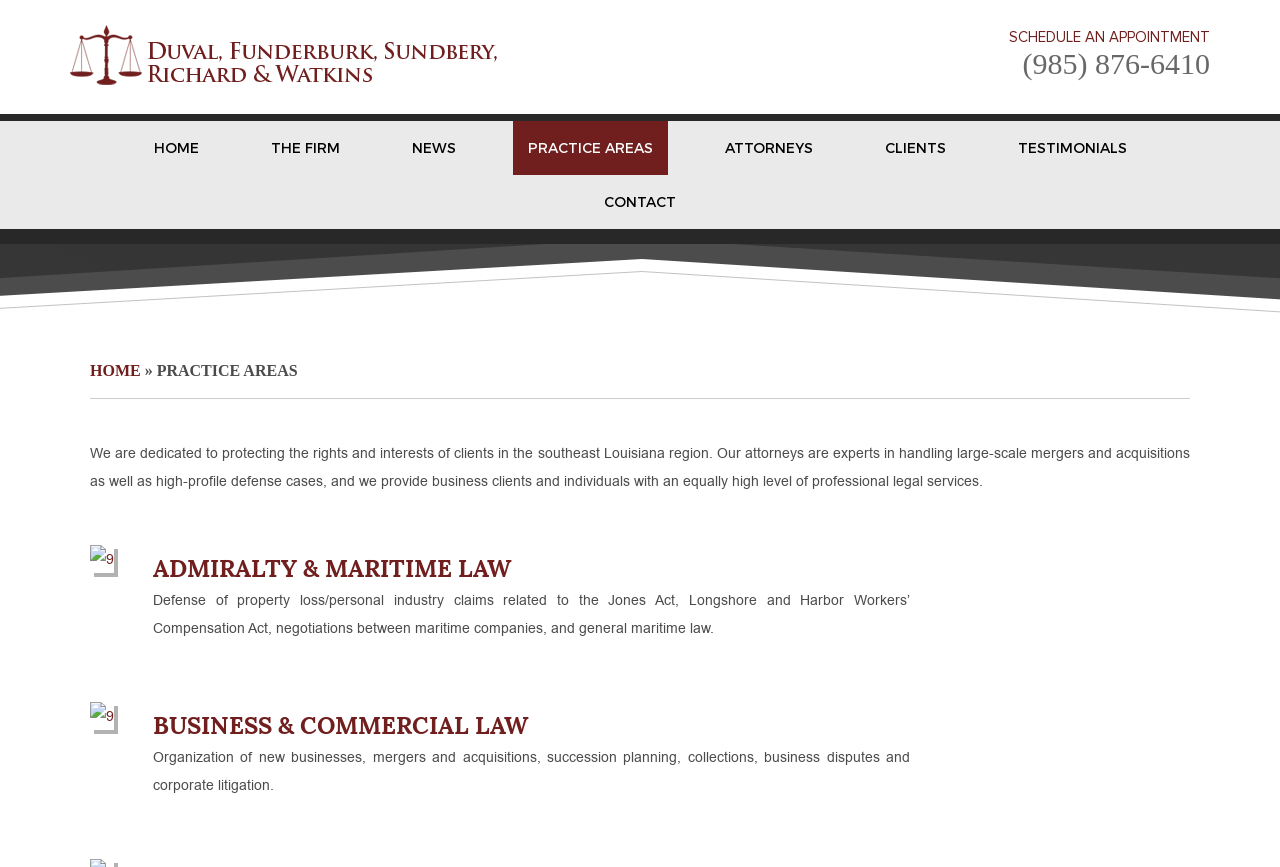Given the webpage screenshot, identify the bounding box of the UI element that matches this description: "Admiralty & Maritime Law".

[0.12, 0.638, 0.399, 0.674]